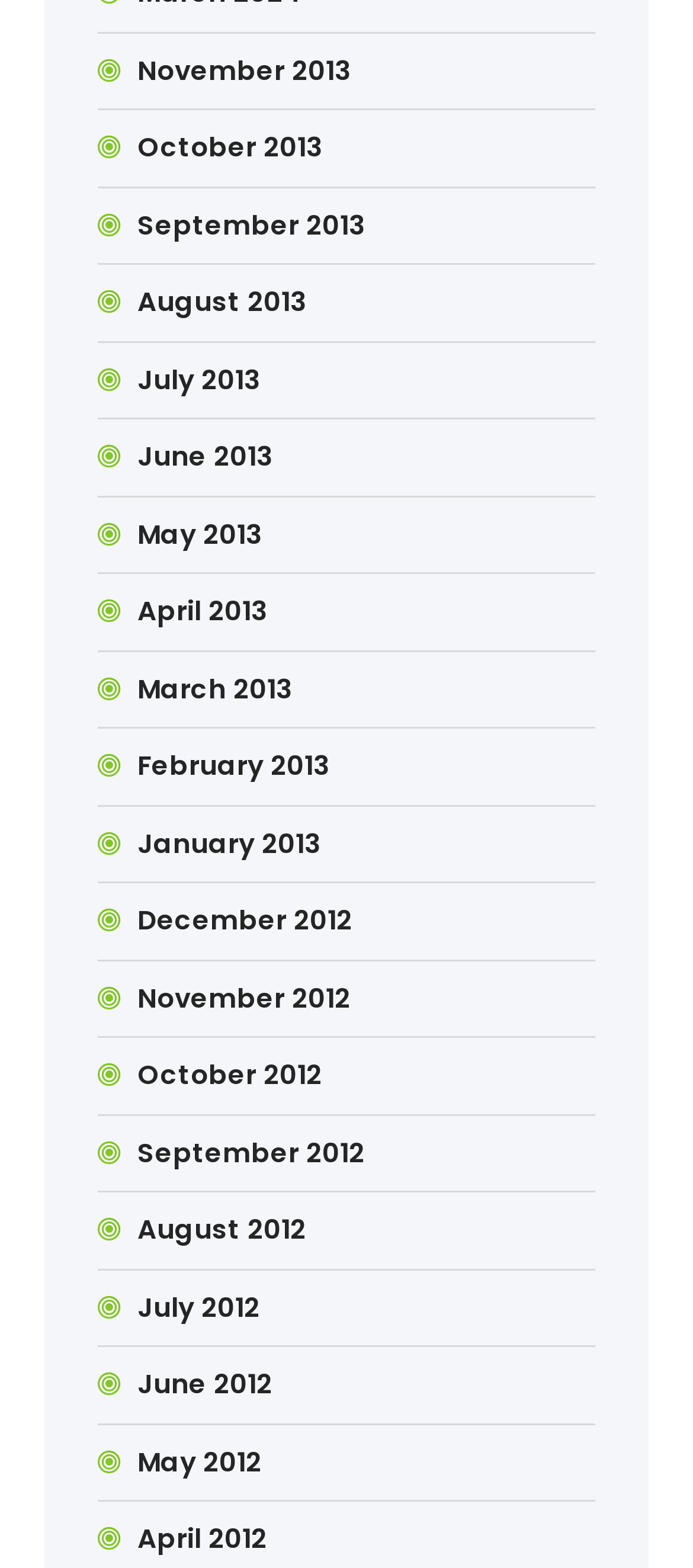How many months are listed in 2013?
From the screenshot, supply a one-word or short-phrase answer.

12